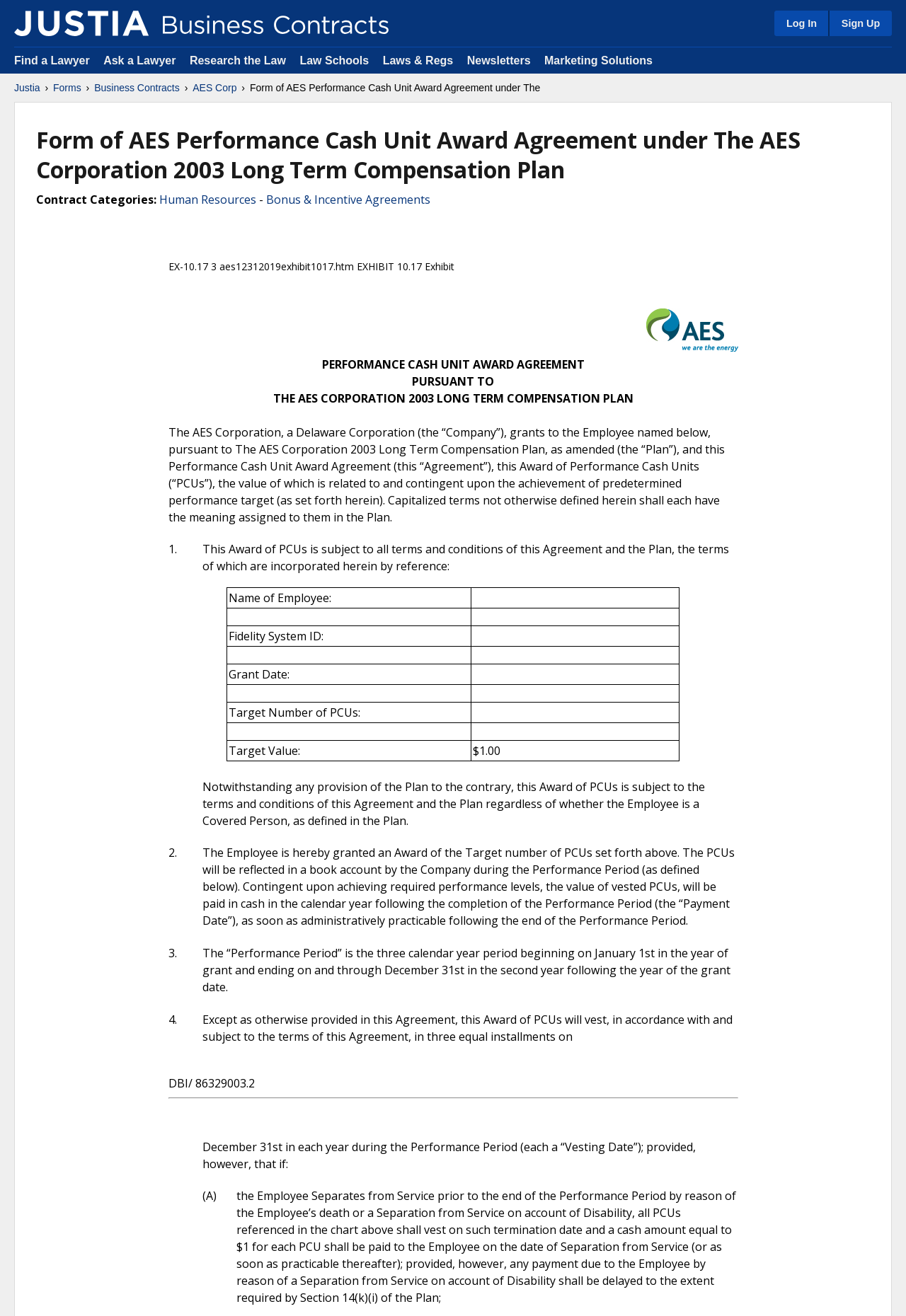Illustrate the webpage with a detailed description.

This webpage appears to be a legal document or contract related to a performance cash unit award agreement under The AES Corporation 2003 Long Term Compensation Plan. 

At the top of the page, there is a header section with links to "Justia Business Contracts", "Log In", "Sign Up", and other options. Below this, there is a title "Form of AES Performance Cash Unit Award Agreement under The AES Corporation 2003 Long Term Compensation Plan" followed by a heading "Contract Categories:" with links to "Human Resources" and "Bonus & Incentive Agreements". 

The main content of the page is divided into sections, with the first section describing the performance cash unit award agreement, including the grant of the award, the terms and conditions, and the payment details. This section is followed by a table with various fields, including "Name of Employee:", "Fidelity System ID:", "Grant Date:", "Target Number of PCUs:", and "Target Value:". 

The page also contains several paragraphs of text, including a section describing the terms and conditions of the award, and another section outlining the payment details. There are two layout tables on the page, each with multiple rows and columns, containing text and possibly other elements.